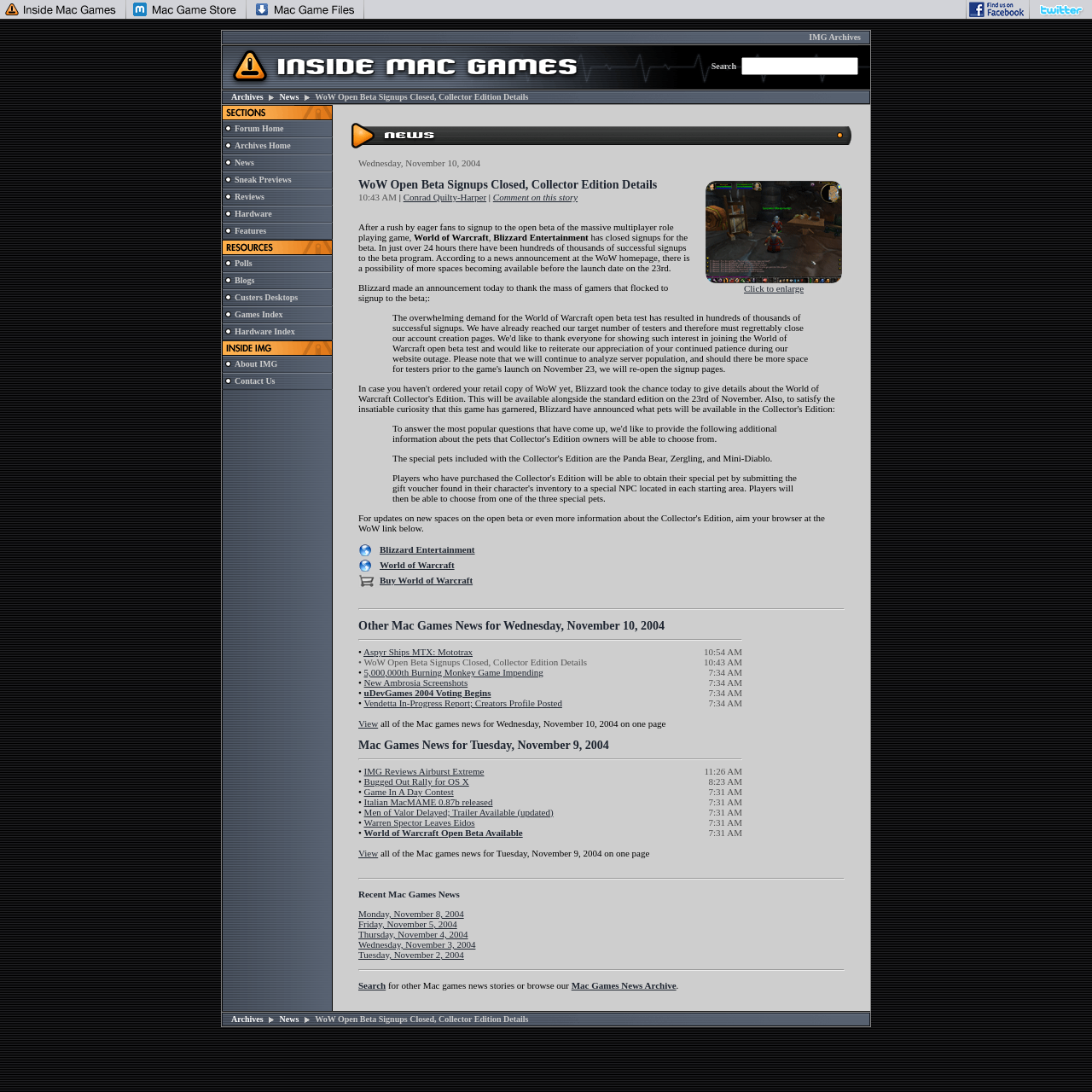Use a single word or phrase to answer the following:
How many images are on the webpage?

14